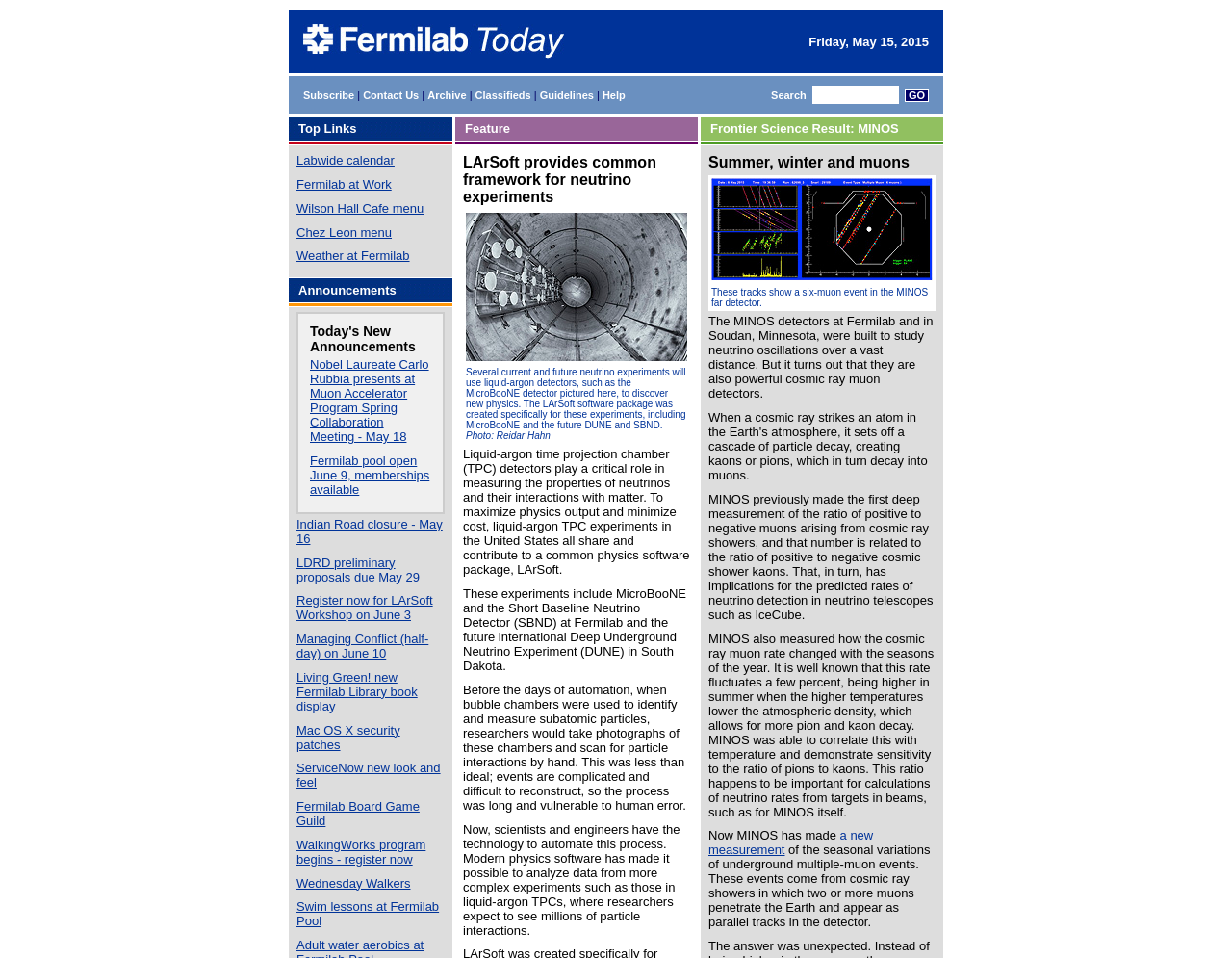What is the name of the detector pictured in the feature article?
Answer the question based on the image using a single word or a brief phrase.

MicroBooNE detector